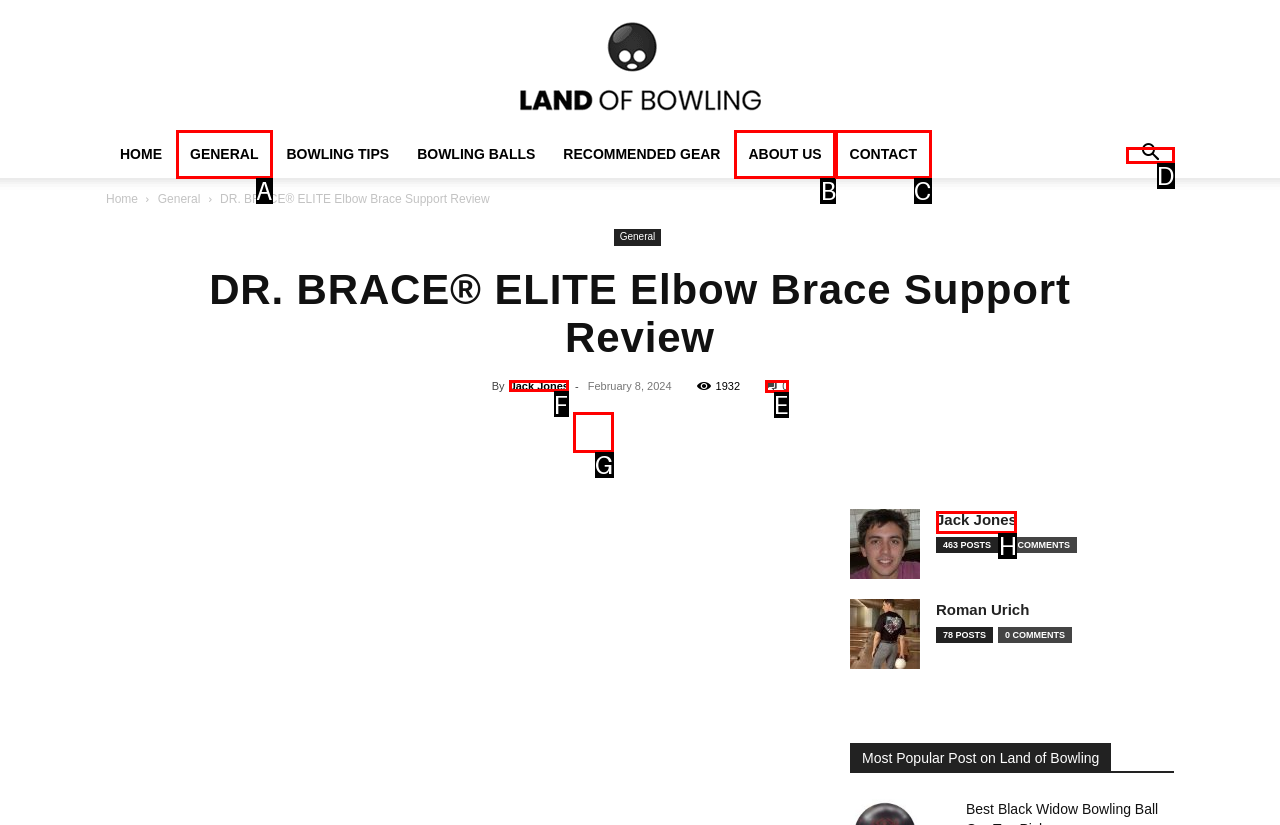From the available options, which lettered element should I click to complete this task: Read the review written by Jack Jones?

F